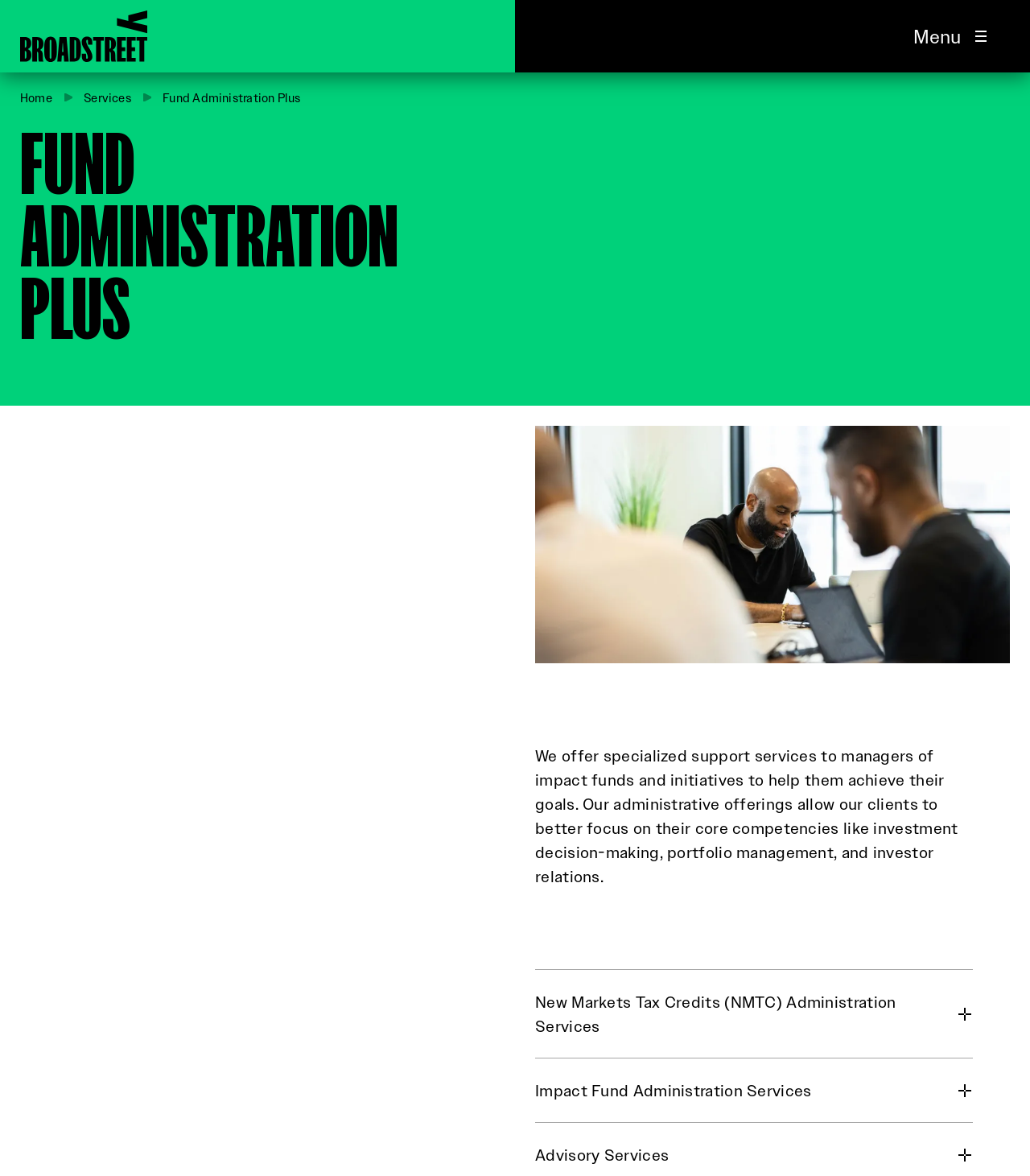Convey a detailed summary of the webpage, mentioning all key elements.

The webpage is about Broadstreet's Fund Administration Plus services. At the top left, there is a link to "Broadstreet Impact Fund Services". On the top right, there is a primary navigation menu with a "Menu" button that controls the site menu. Below the navigation menu, there is a breadcrumb navigation with links to "Home" and "Services", followed by a static text "Fund Administration Plus".

The main content of the webpage is divided into sections. The first section has a heading "FUND ADMINISTRATION PLUS" at the top, followed by a figure or image that takes up most of the width of the page. Below the image, there is a paragraph of text that describes the fund administration plus services offered by Broadstreet, which includes specialized support services to help managers of impact funds achieve their goals.

The next section has a heading "New Markets Tax Credits (NMTC) Administration Services" with a button that expands to reveal more information. Below this section, there is another section with a heading "Impact Fund Administration Services" with a similar button that expands to reveal more information.